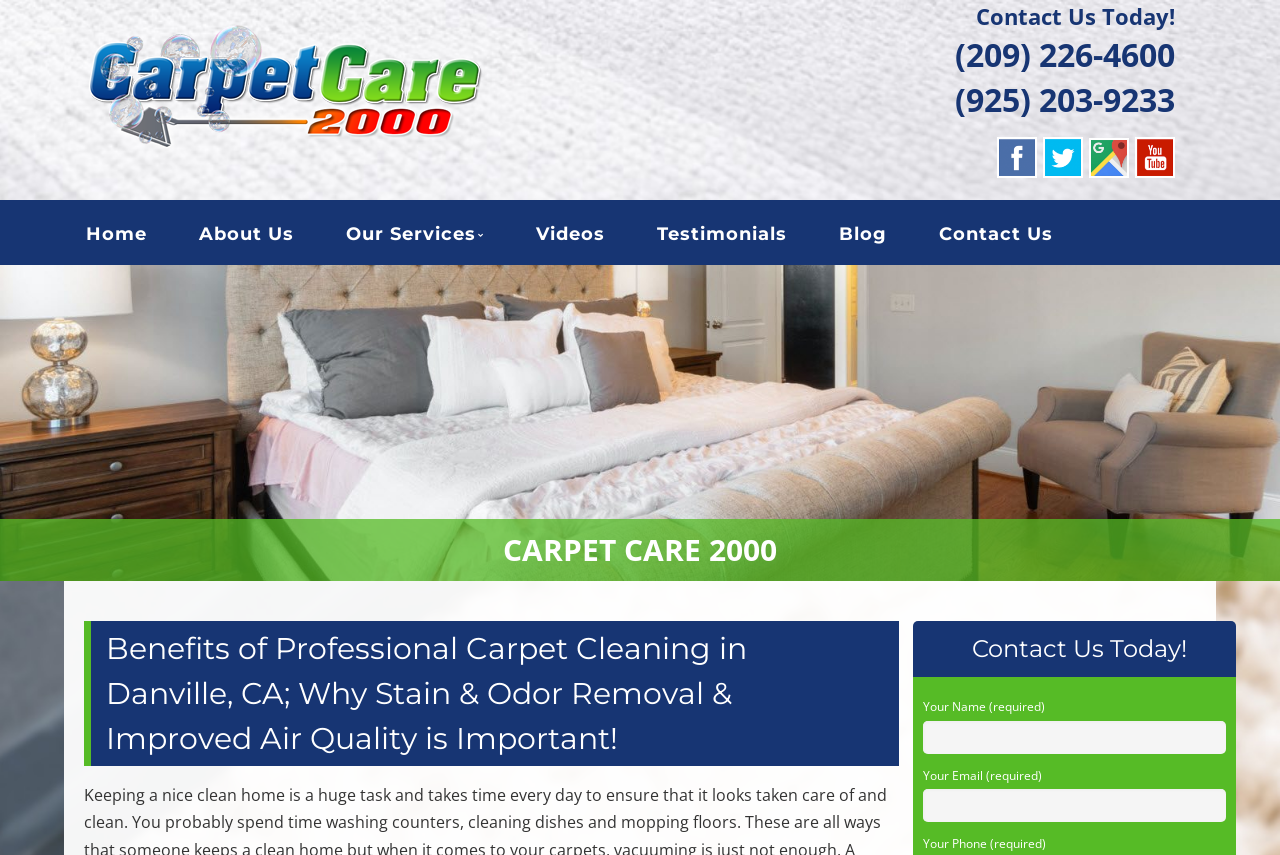Determine the primary headline of the webpage.

CARPET CARE 2000